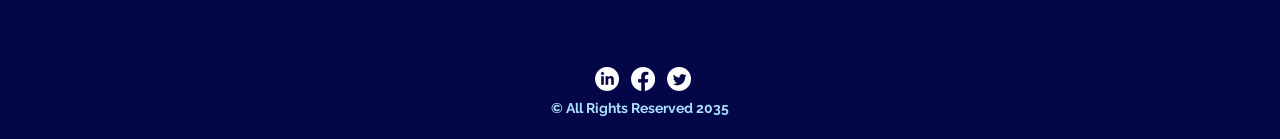Give the bounding box coordinates for the element described by: "aria-label="LinkedIn"".

[0.465, 0.48, 0.484, 0.653]